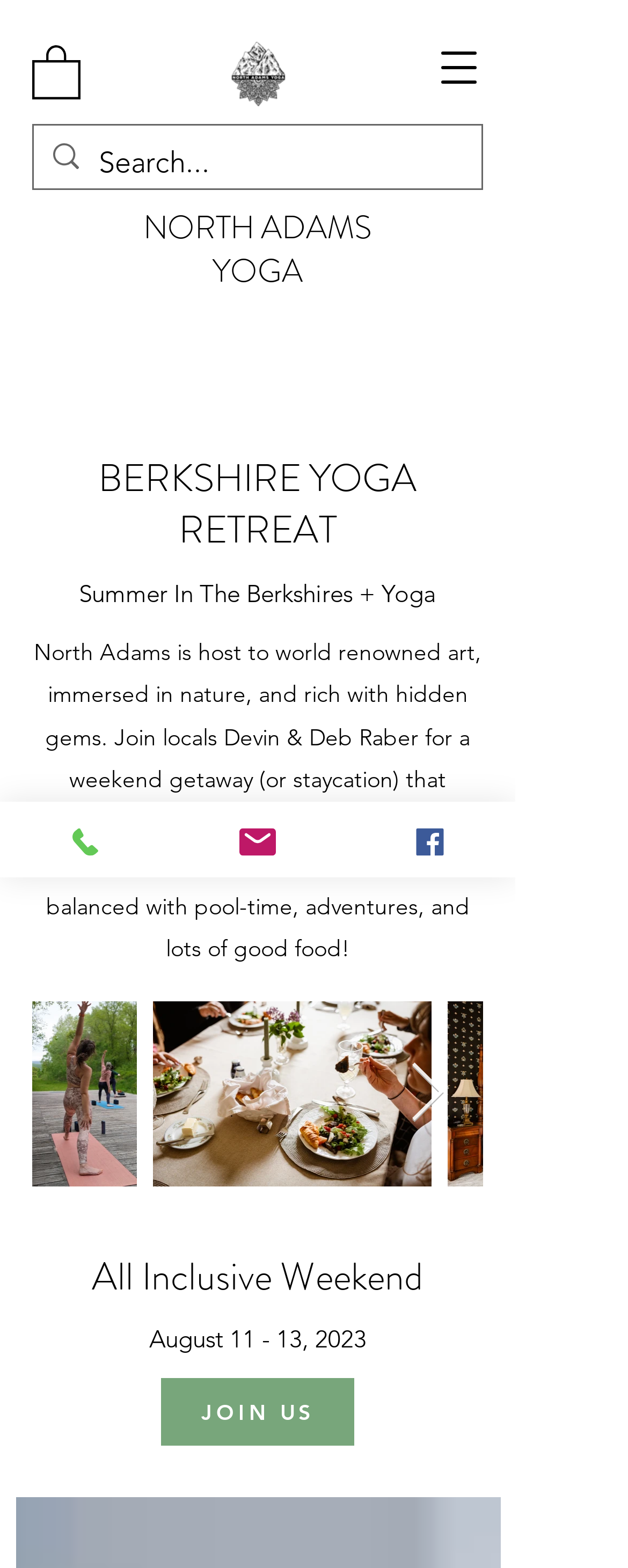Please answer the following question using a single word or phrase: 
How many images are there on the webpage?

6